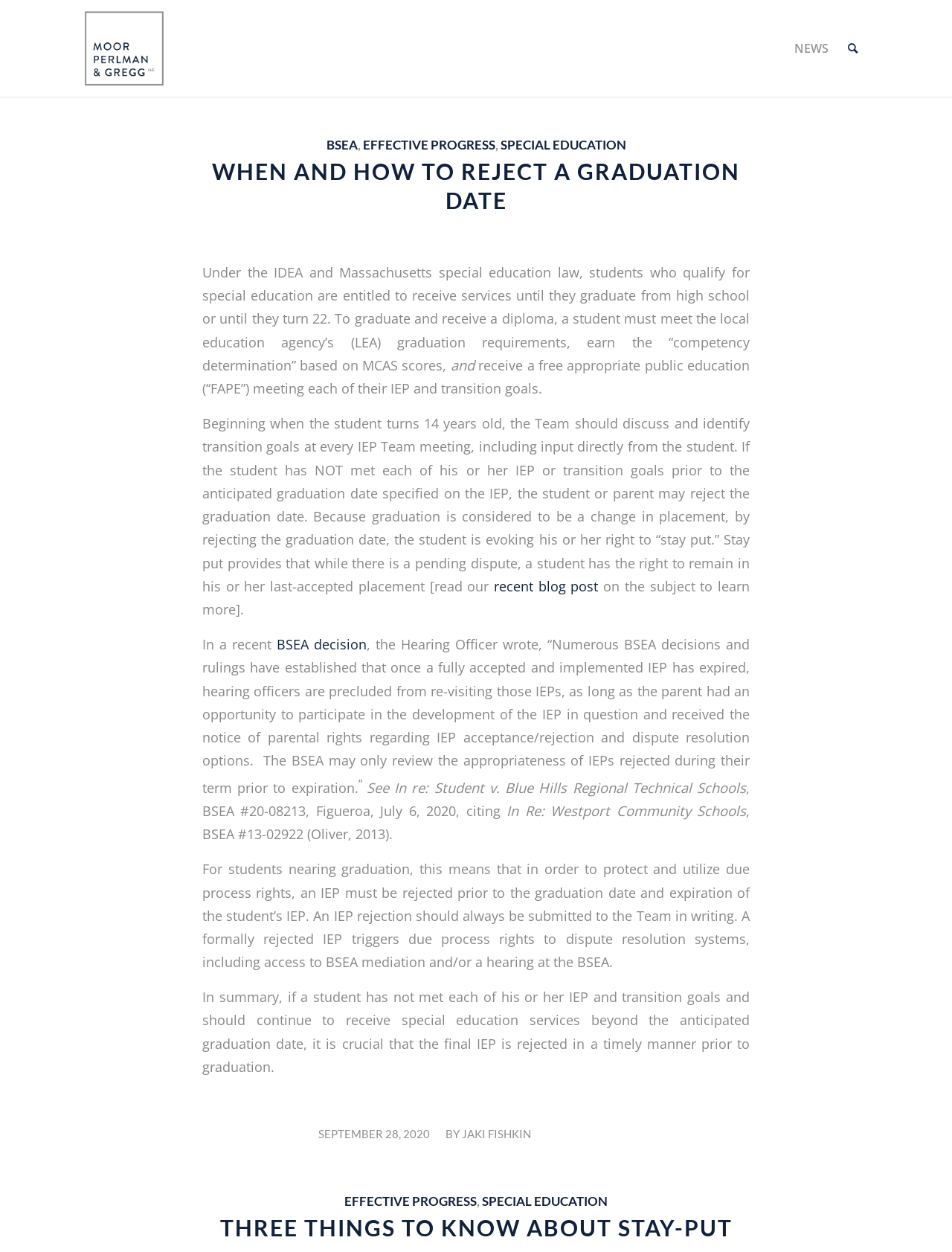Locate the bounding box coordinates of the element that needs to be clicked to carry out the instruction: "Learn more about the recent blog post". The coordinates should be given as four float numbers ranging from 0 to 1, i.e., [left, top, right, bottom].

[0.519, 0.46, 0.628, 0.475]